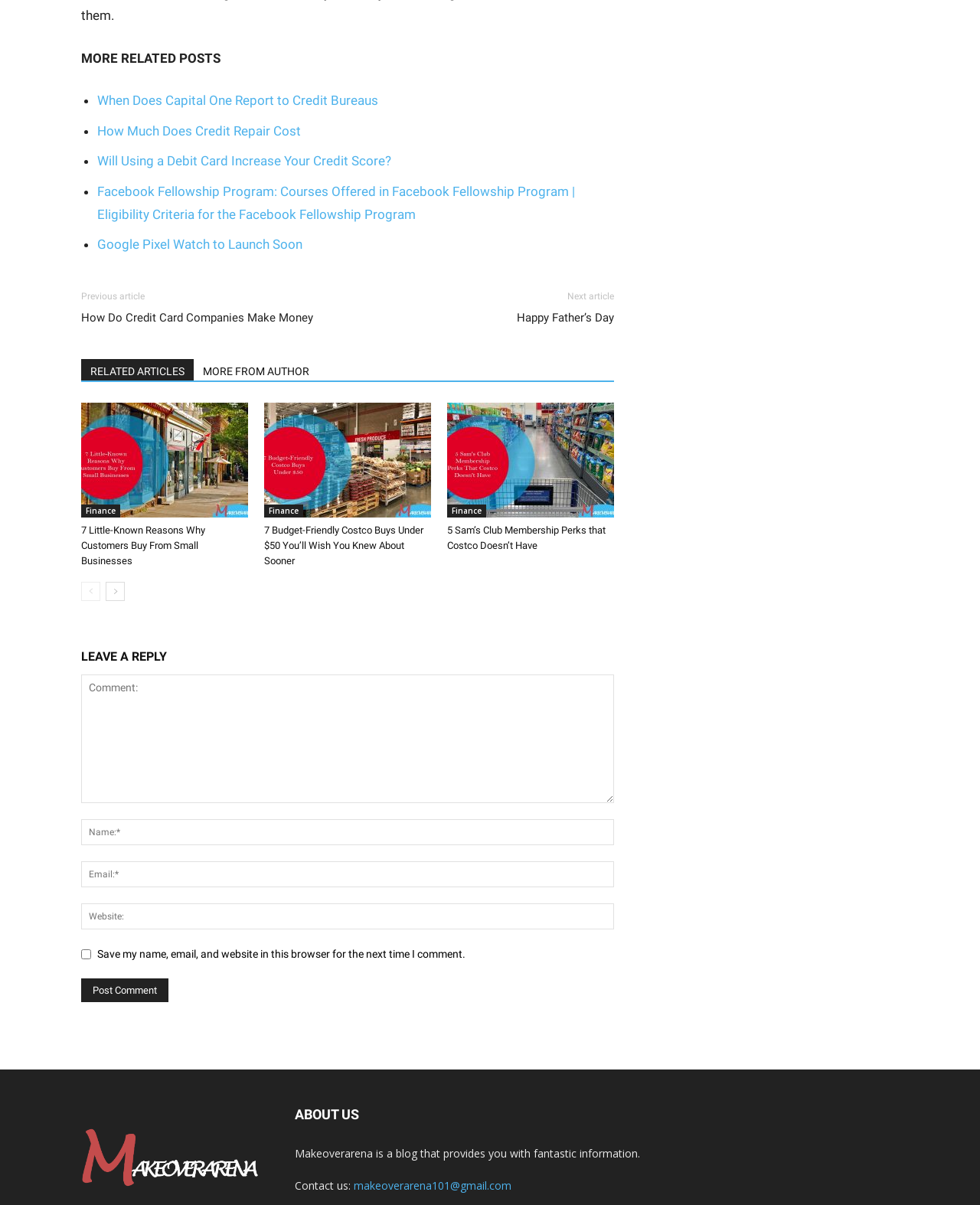What is the function of the button 'Post Comment'?
Identify the answer in the screenshot and reply with a single word or phrase.

To submit a comment